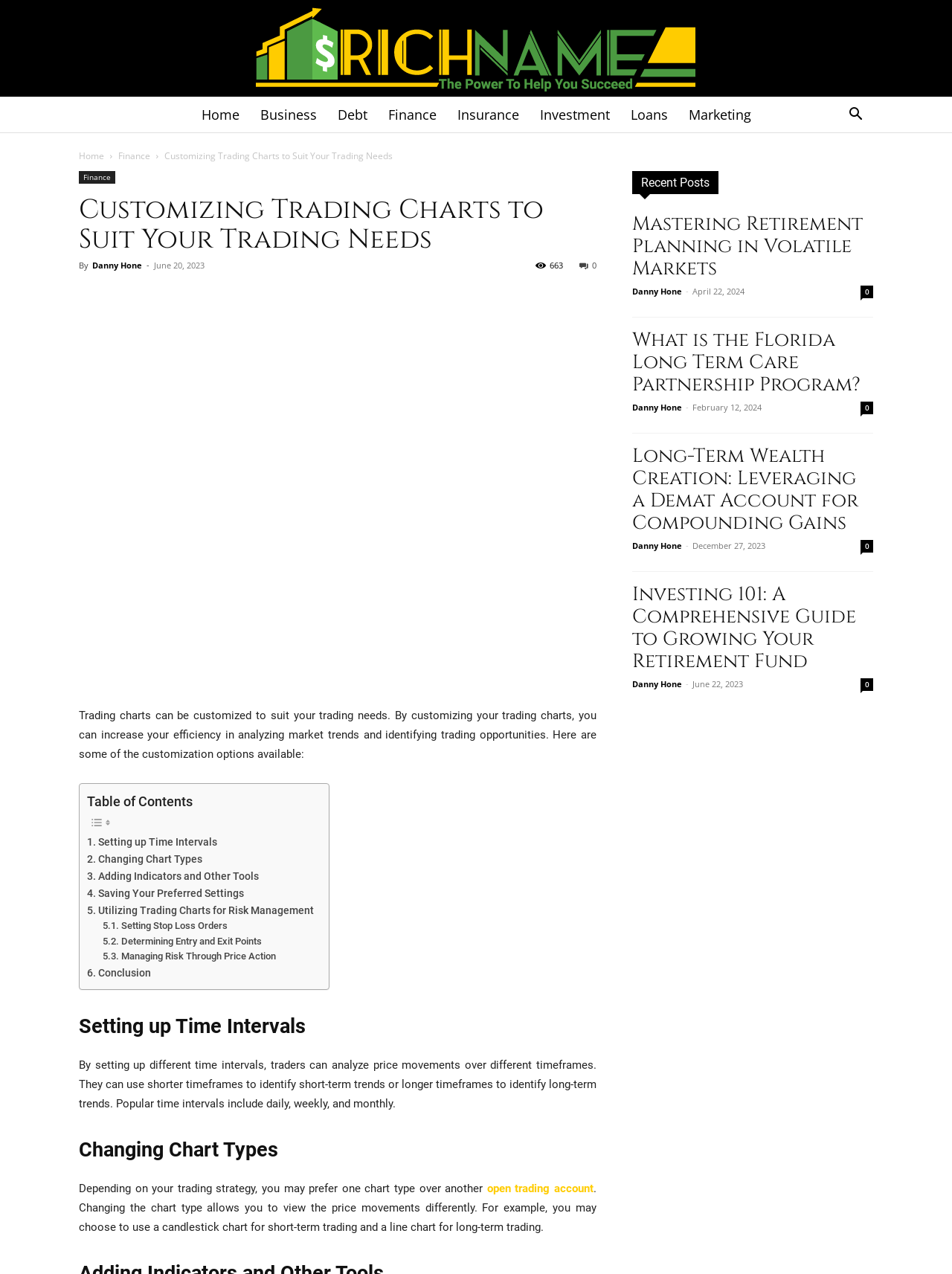Please identify the bounding box coordinates of the element I need to click to follow this instruction: "Go to the 'Home' page".

[0.2, 0.076, 0.262, 0.104]